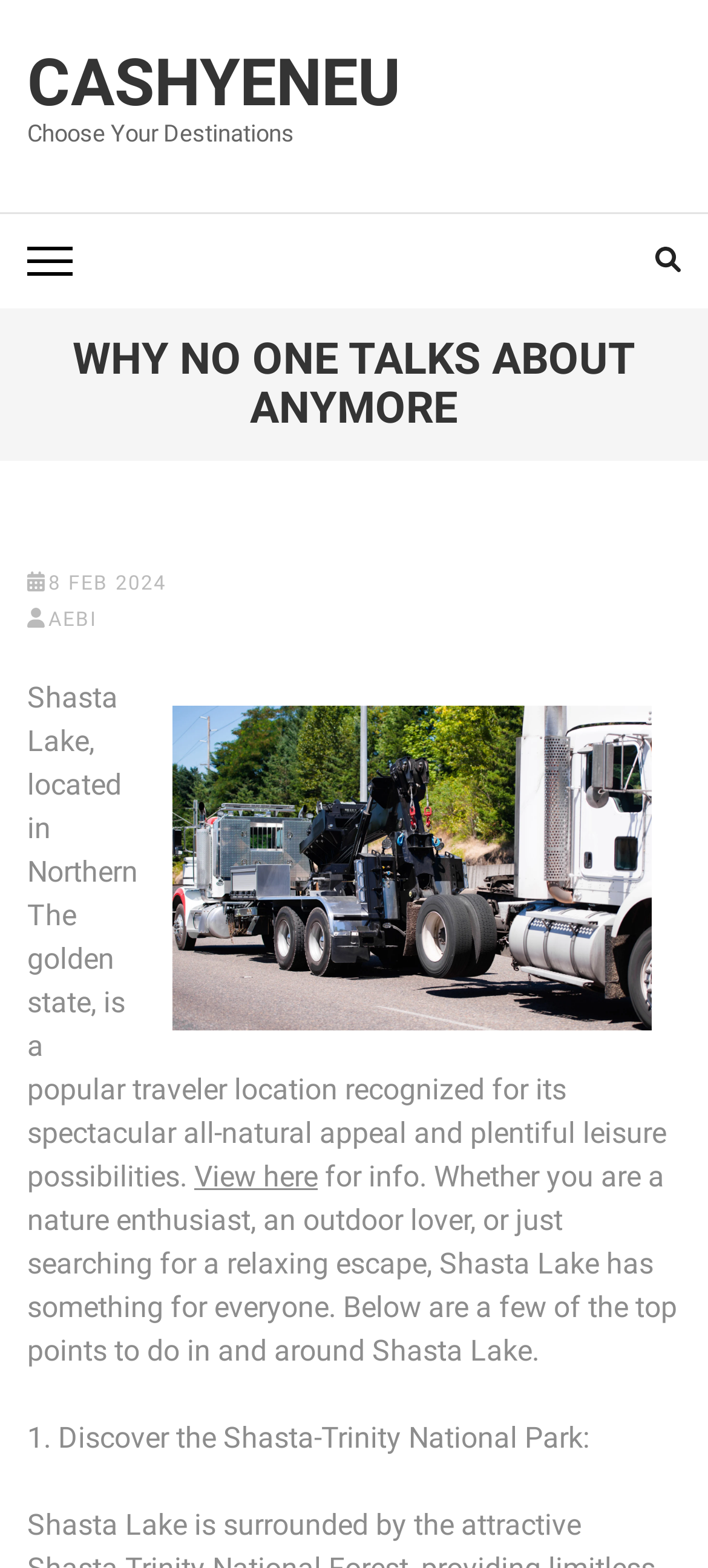Identify the bounding box for the element characterized by the following description: "View here".

[0.274, 0.739, 0.449, 0.761]